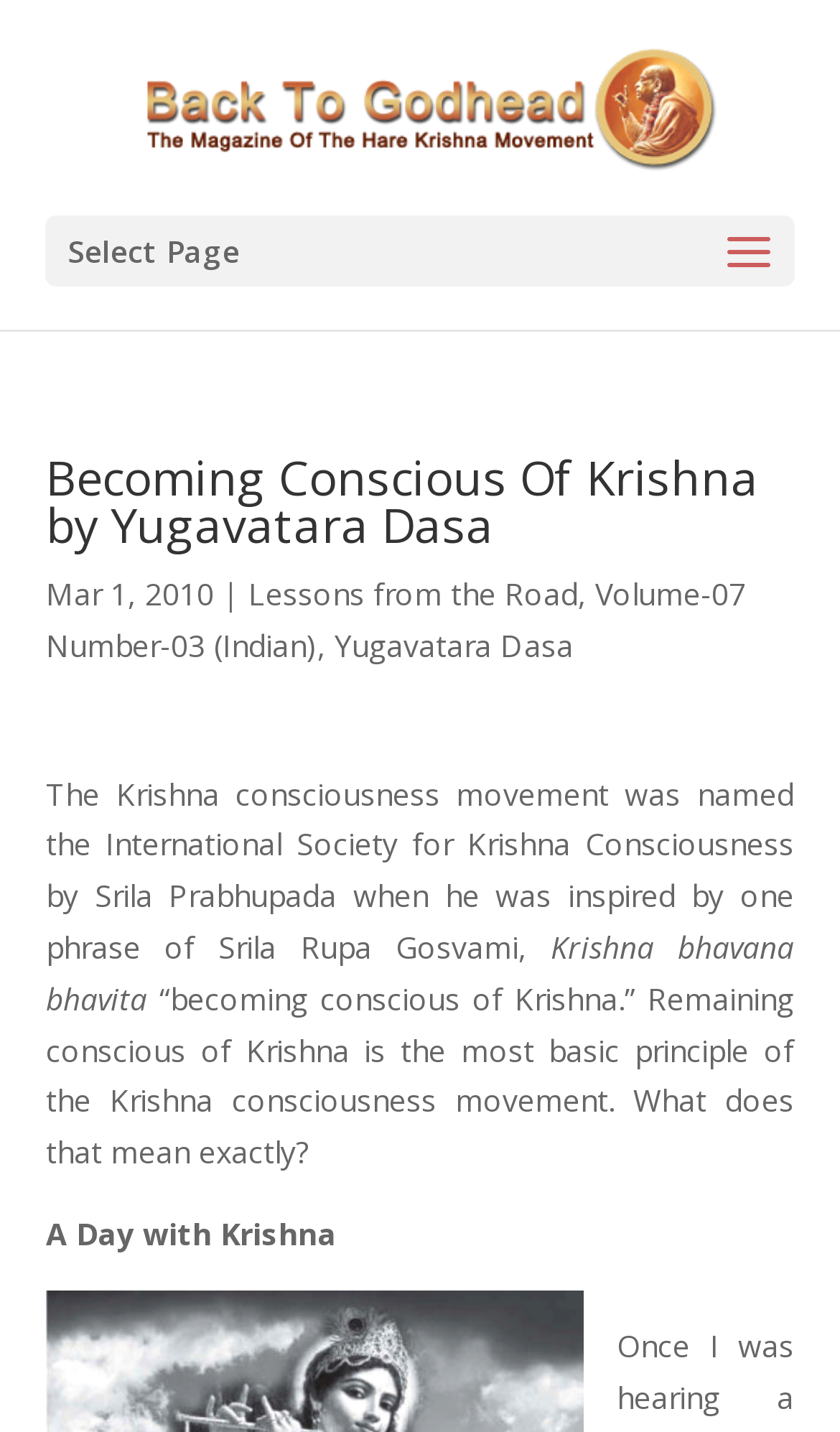What is the name of the related article?
From the image, respond with a single word or phrase.

A Day with Krishna